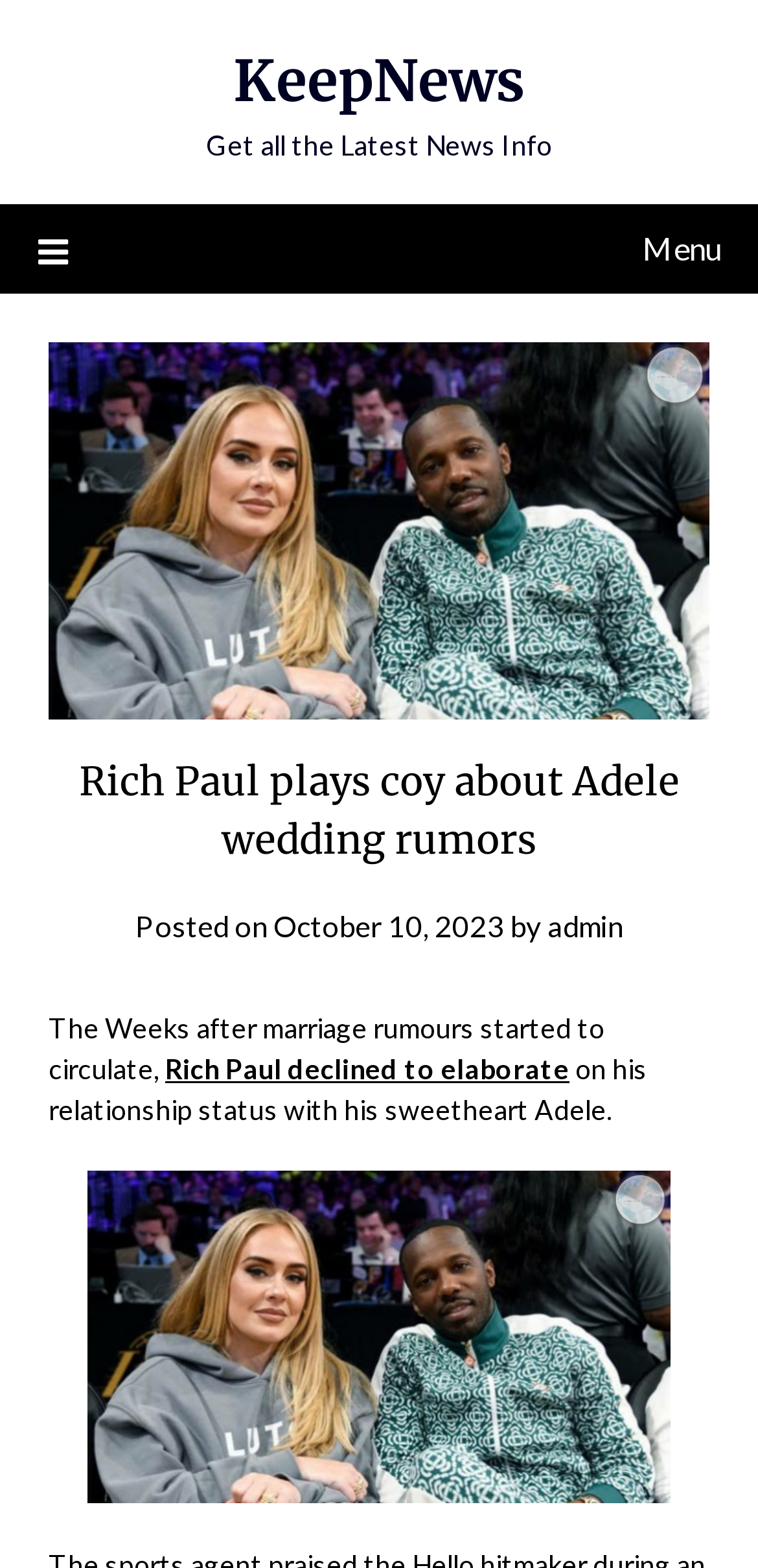Please reply with a single word or brief phrase to the question: 
Who is the author of the article?

admin